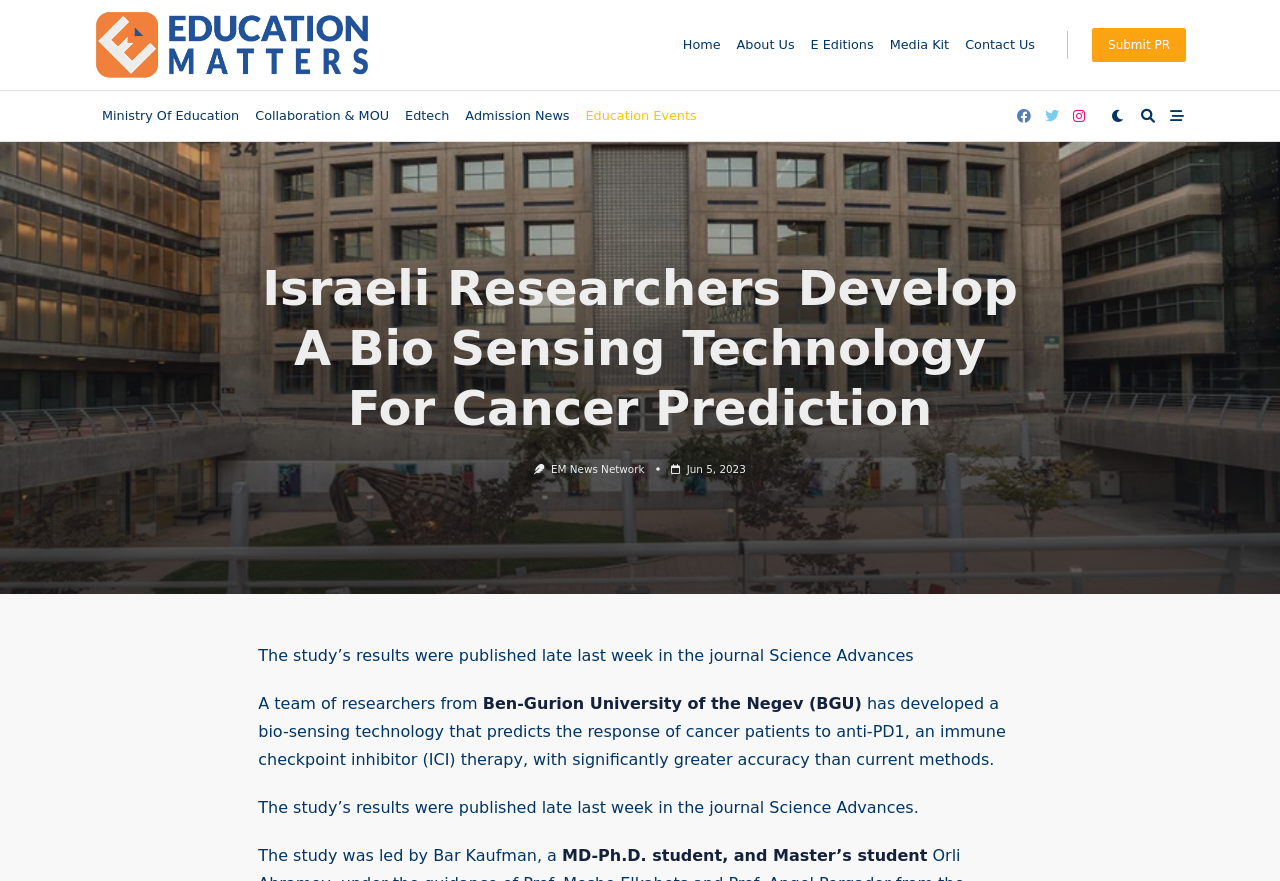Identify the bounding box for the element characterized by the following description: "Jun 5, 2023Jun 5, 2023".

[0.536, 0.526, 0.583, 0.539]